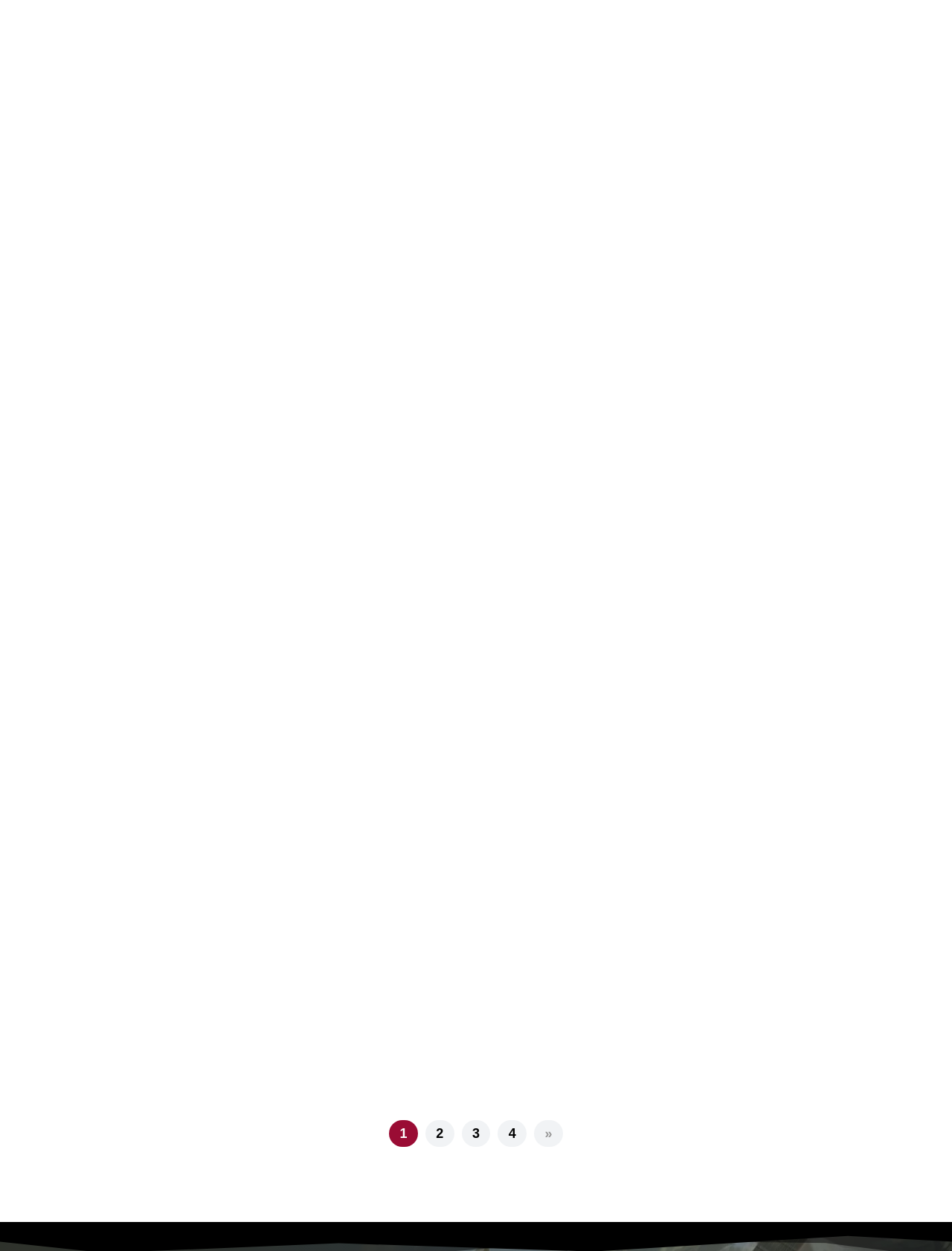What is the category of the article '13 D&D Character Flaws to Enhance Your Game'?
Answer the question with a detailed and thorough explanation.

The article '13 D&D Character Flaws to Enhance Your Game' is categorized under 'Guides' and more specifically under 'Player Guides', as indicated by the links below the article's heading.